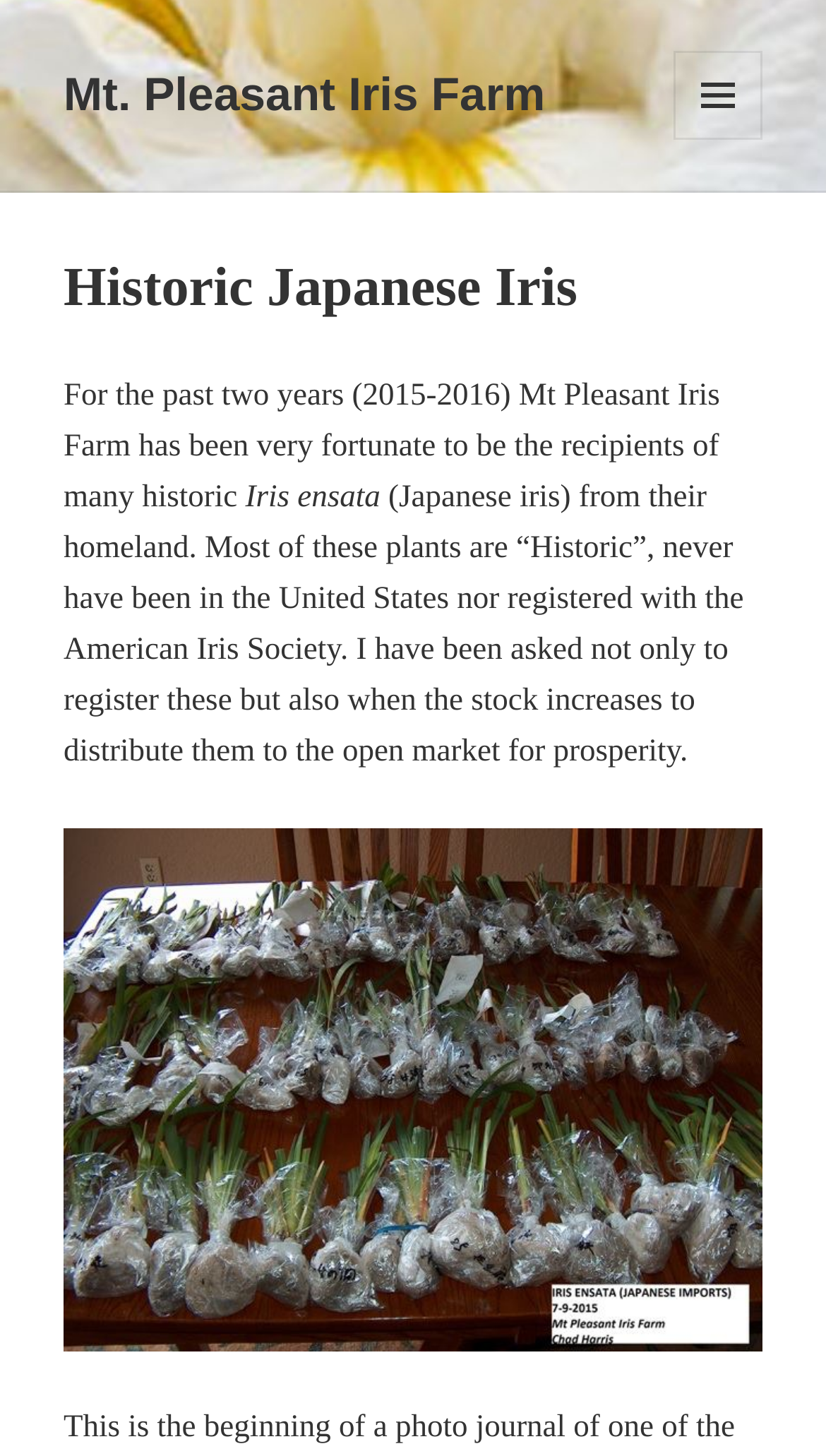Identify and provide the bounding box coordinates of the UI element described: "Menu and widgets". The coordinates should be formatted as [left, top, right, bottom], with each number being a float between 0 and 1.

[0.815, 0.035, 0.923, 0.096]